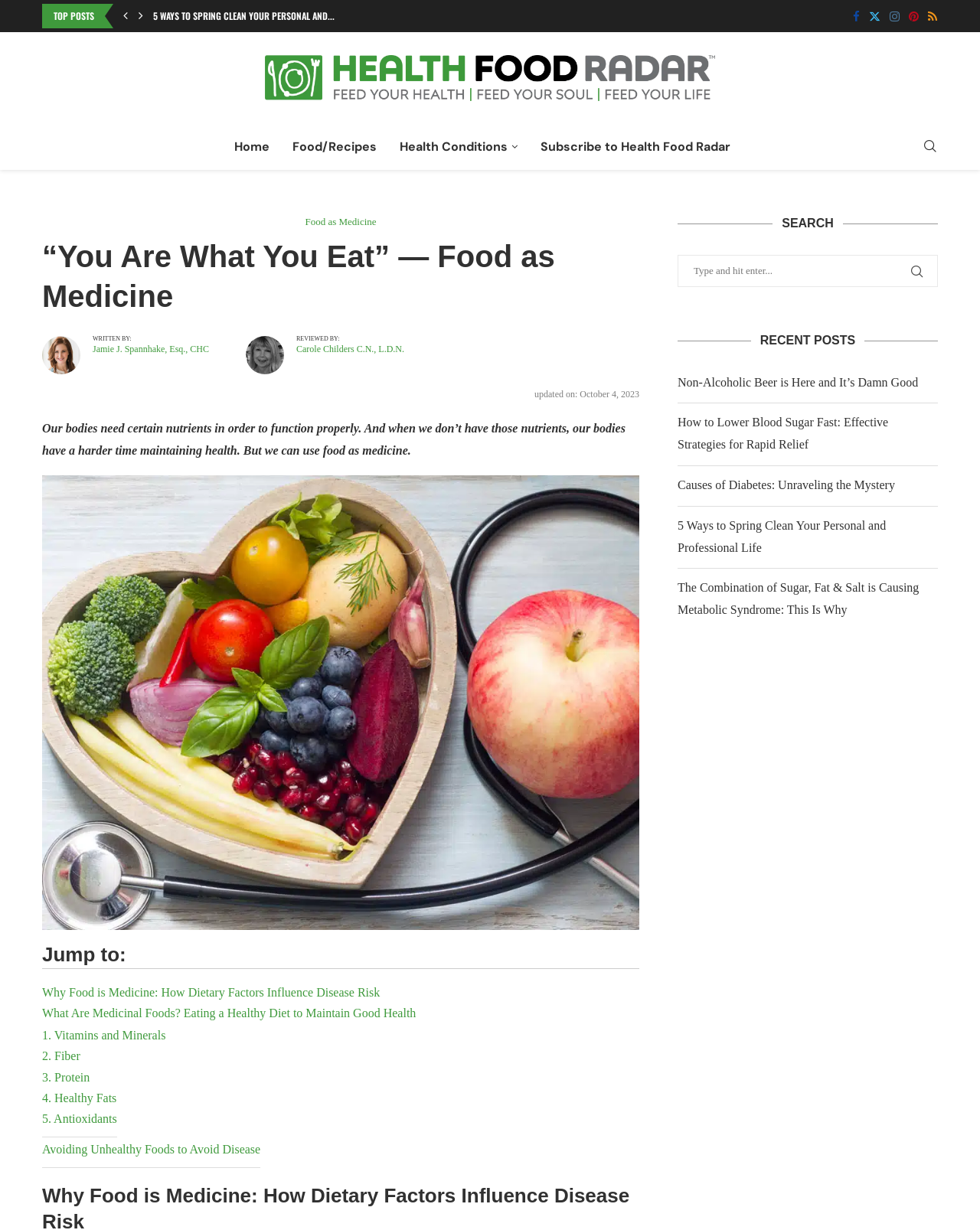Provide the bounding box coordinates of the section that needs to be clicked to accomplish the following instruction: "Read the article 'Non-Alcoholic Beer is Here and It’s Damn Good'."

[0.691, 0.305, 0.937, 0.316]